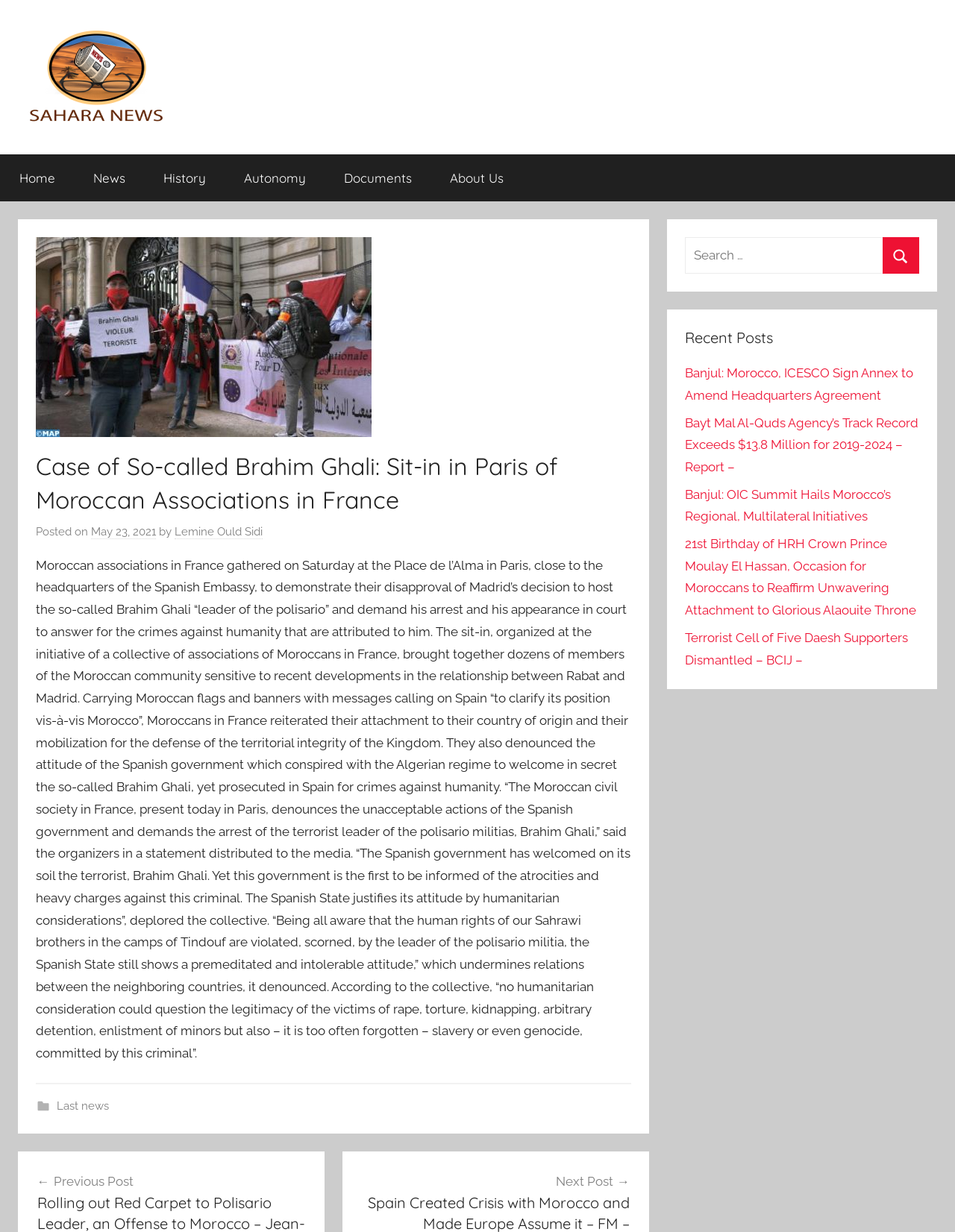How many recent posts are displayed?
Please provide a detailed and thorough answer to the question.

I counted the number of links under the 'Recent Posts' heading element, which are 'Banjul: Morocco, ICESCO Sign Annex to Amend Headquarters Agreement', 'Bayt Mal Al-Quds Agency’s Track Record Exceeds $13.8 Million for 2019-2024 – Report –', 'Banjul: OIC Summit Hails Morocco’s Regional, Multilateral Initiatives', '21st Birthday of HRH Crown Prince Moulay El Hassan, Occasion for Moroccans to Reaffirm Unwavering Attachment to Glorious Alaouite Throne', and 'Terrorist Cell of Five Daesh Supporters Dismantled – BCIJ –', and found that there are 5 recent posts displayed.